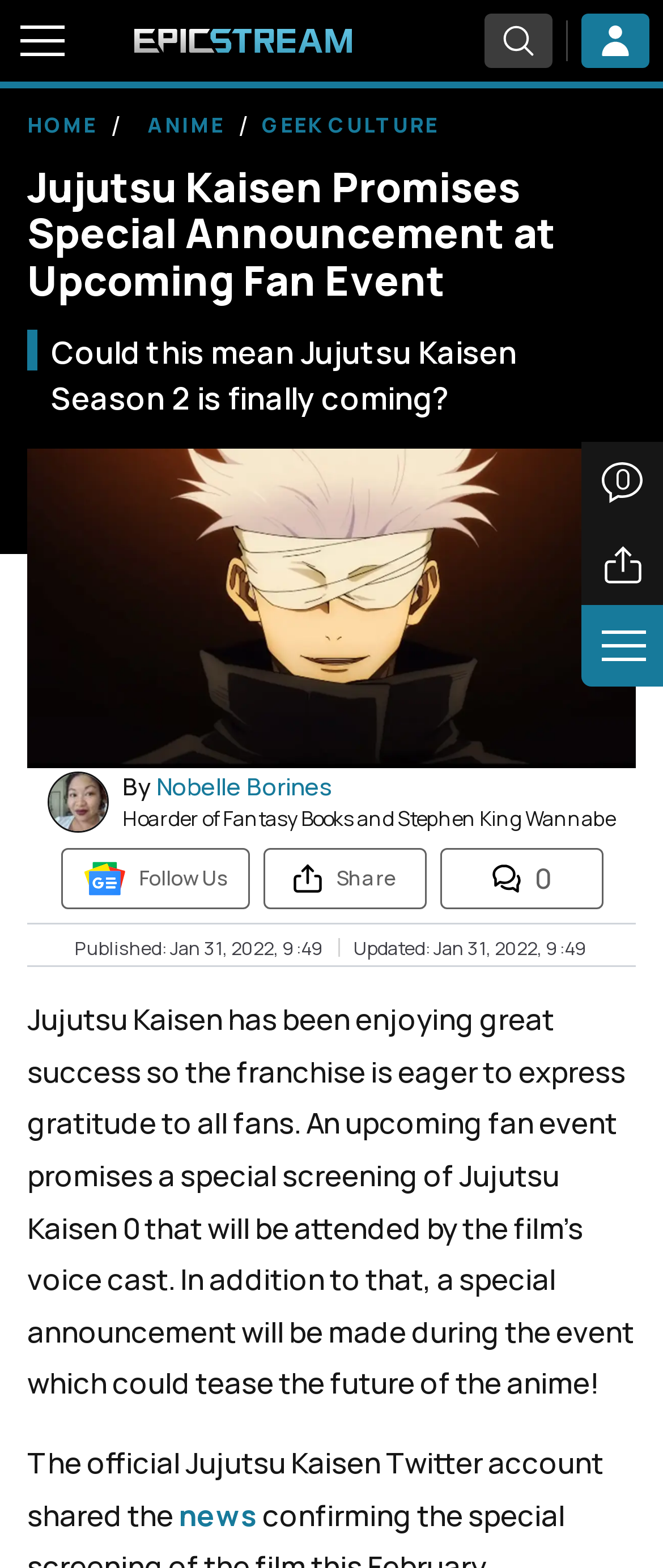Describe all the visual and textual components of the webpage comprehensively.

The webpage appears to be an article about Jujutsu Kaisen, a popular anime series. At the top left corner, there is a button to toggle the menu, and next to it, a link to the Epicstream Home page with an accompanying image. On the top right corner, there are three buttons: a search button, a button with an image, and another button with an image.

Below the top navigation bar, there is a section with three buttons: "show comments", "article share", and another button with an image. The "show comments" button has a label "0" and an image of a comment icon.

The main content of the article starts with a heading that reads "Jujutsu Kaisen Promises Special Announcement at Upcoming Fan Event". Below the heading, there is a subheading that asks "Could this mean Jujutsu Kaisen Season 2 is finally coming?". The article then features two figures, likely images related to the anime series.

The author of the article is credited as Nobelle Borines, with a brief description "Hoarder of Fantasy Books and Stephen King Wannabe". There are also links to follow the author and share the article on social media.

The article's content is divided into paragraphs, with the main text discussing the official Jujutsu Kaisen Twitter account sharing news about an upcoming fan event. The article also displays the publication and update dates, January 31, 2022, at 9:49.

Overall, the webpage is an article discussing the latest news about Jujutsu Kaisen, with a focus on a potential season 2 announcement.